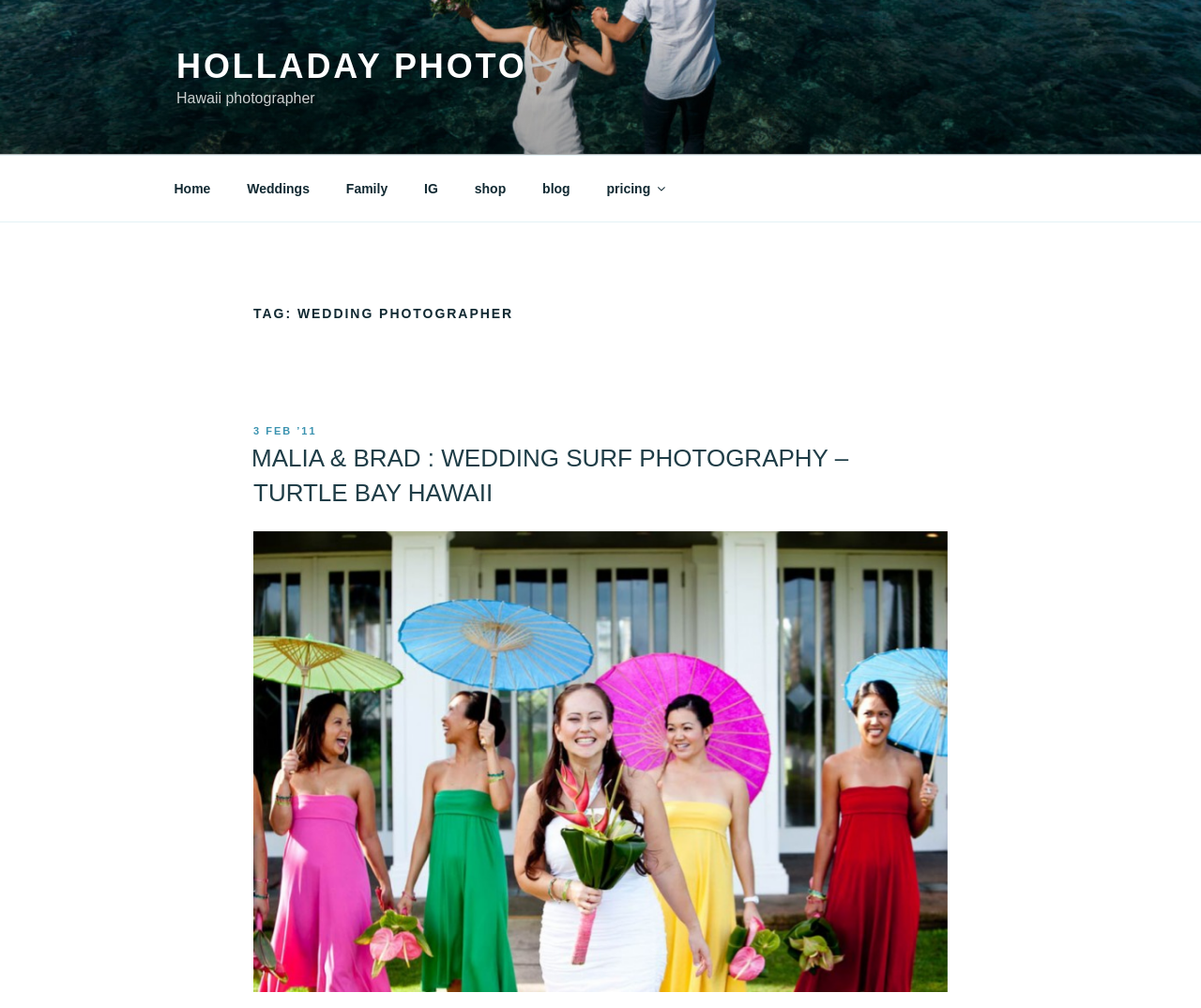Determine the bounding box coordinates of the clickable element to achieve the following action: 'read blog posts'. Provide the coordinates as four float values between 0 and 1, formatted as [left, top, right, bottom].

[0.438, 0.164, 0.488, 0.21]